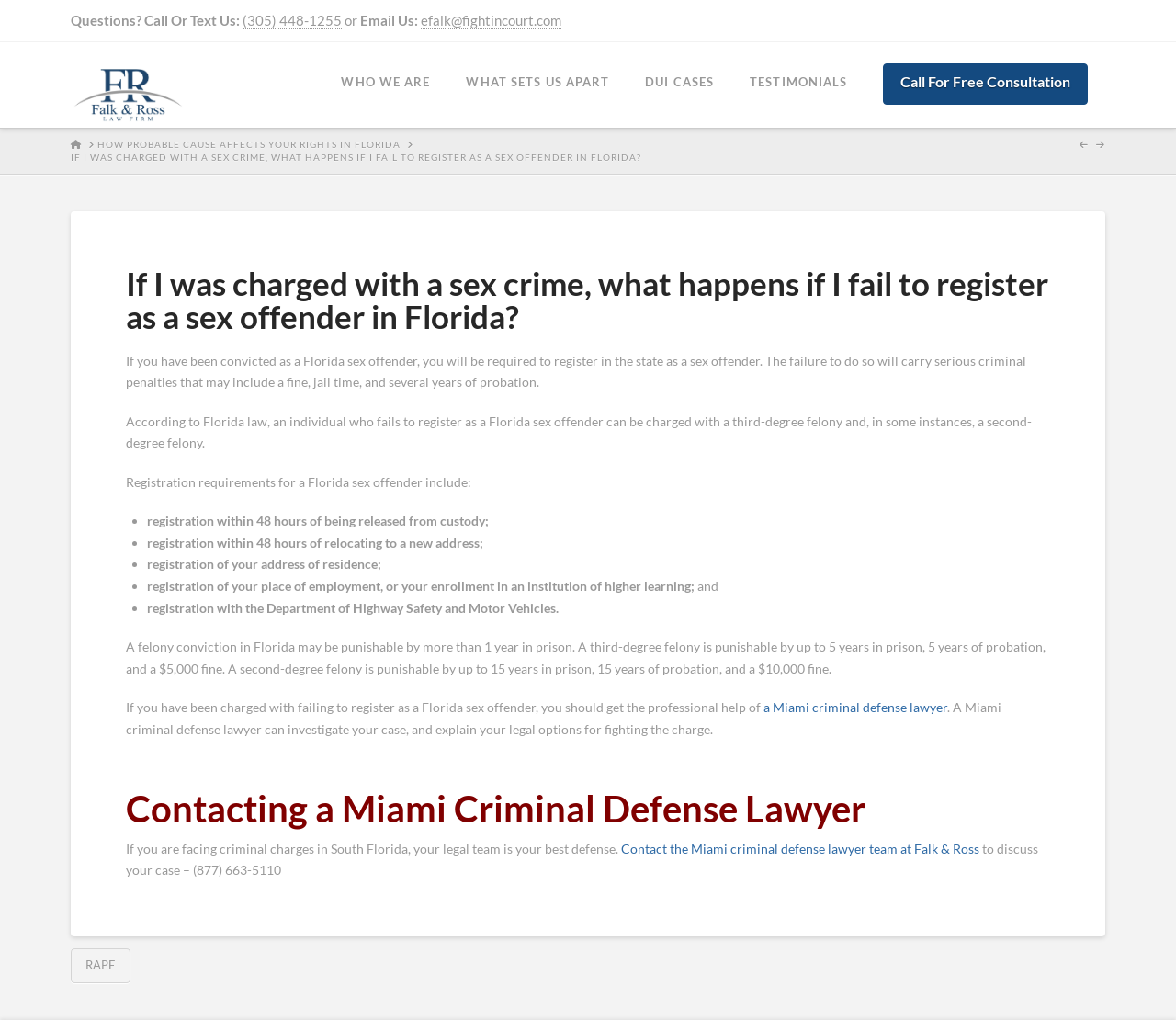What is the name of the law firm?
Refer to the image and answer the question using a single word or phrase.

Falk & Ross Law Firm